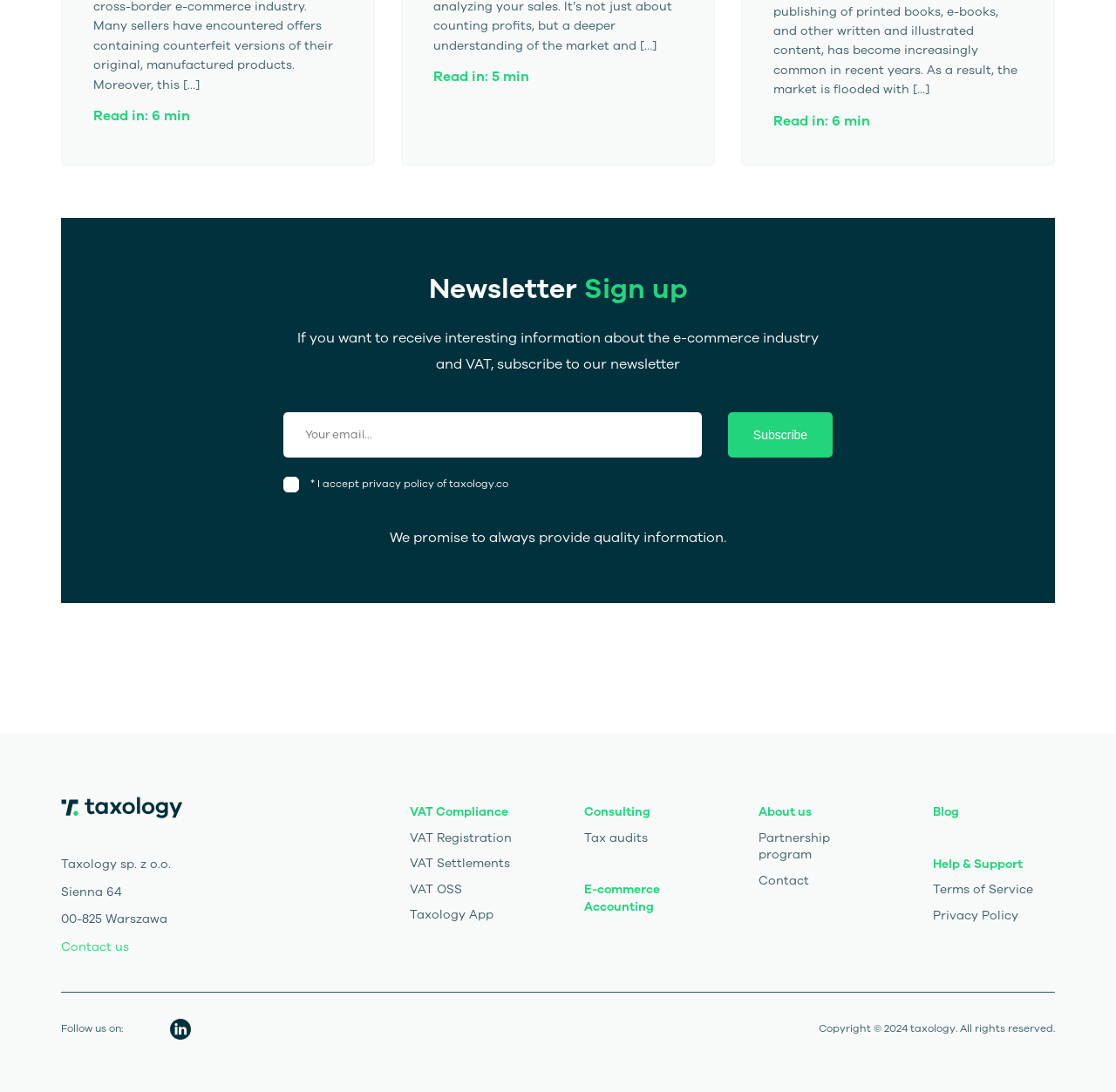What services are offered by the company? Please answer the question using a single word or phrase based on the image.

VAT Compliance, Consulting, etc.